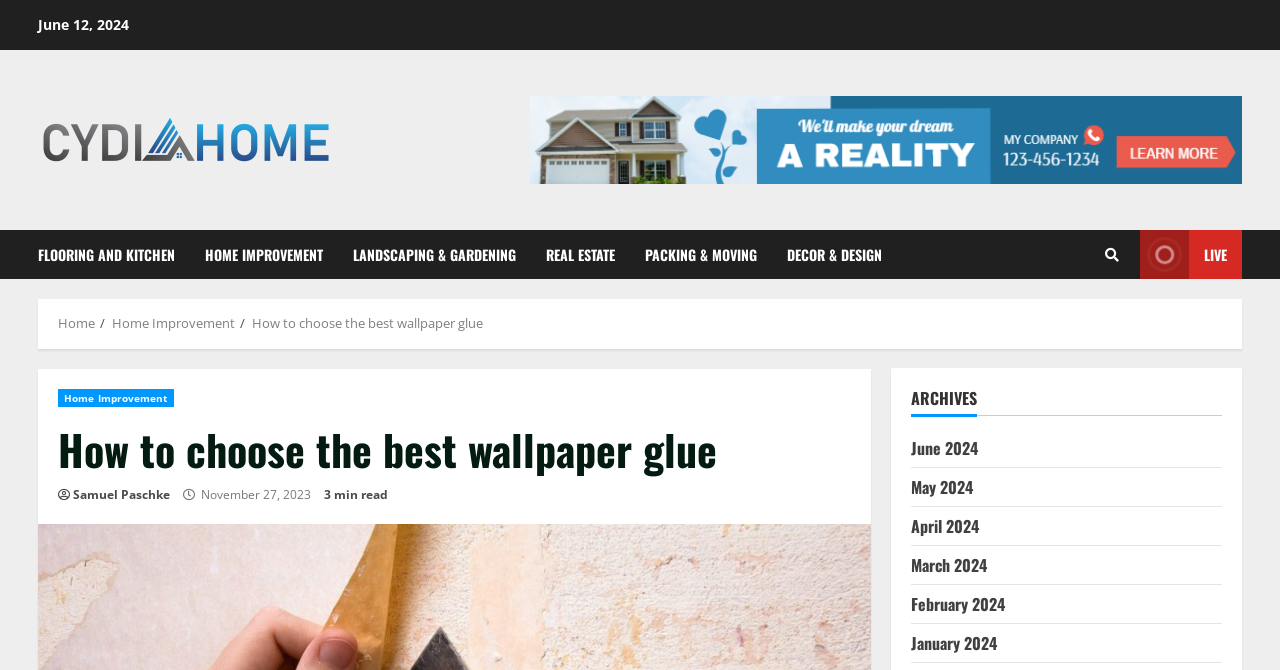Determine the bounding box coordinates of the target area to click to execute the following instruction: "read How to choose the best wallpaper glue."

[0.045, 0.629, 0.665, 0.711]